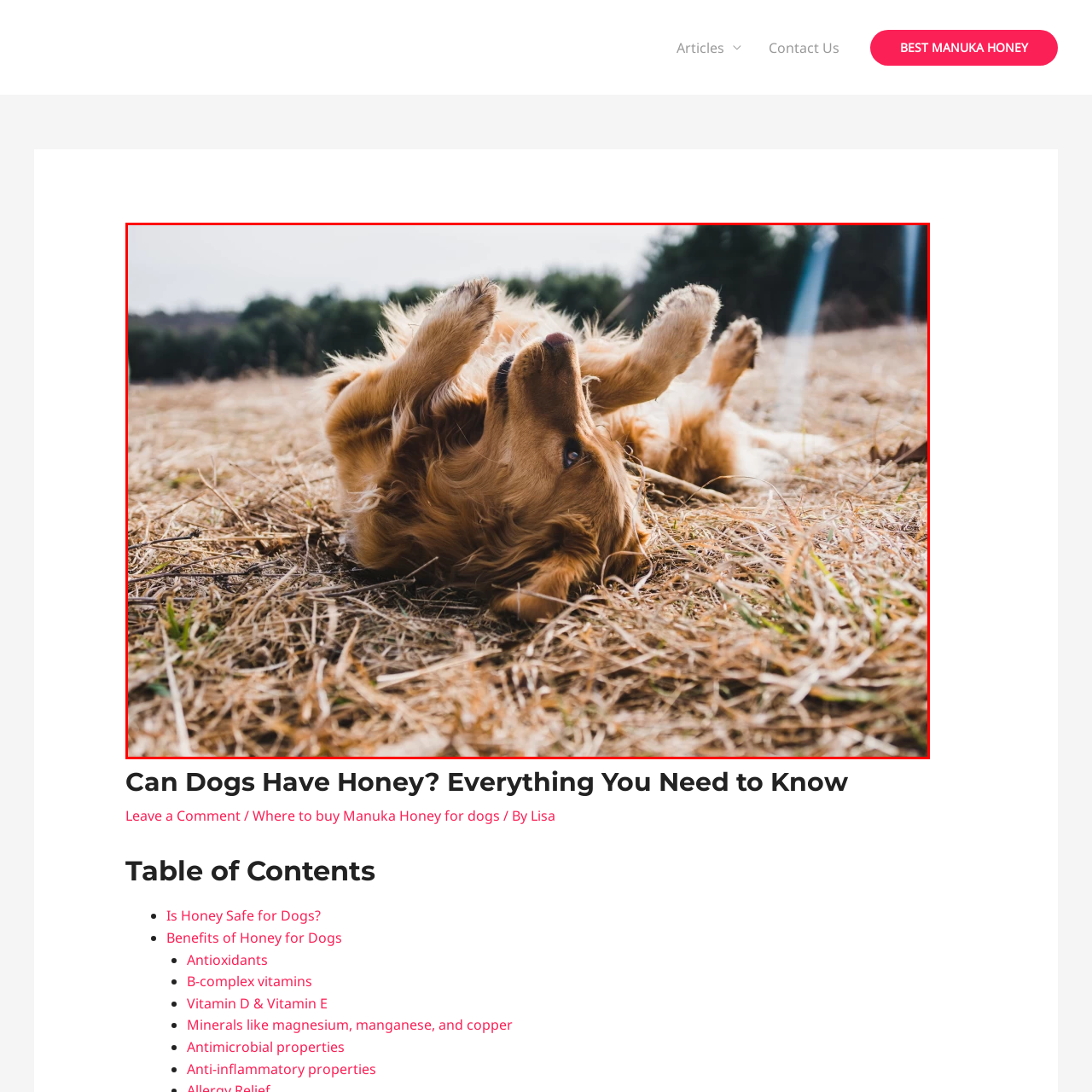Focus on the section marked by the red bounding box and reply with a single word or phrase: What is the likely topic of the related article?

Honey for dogs